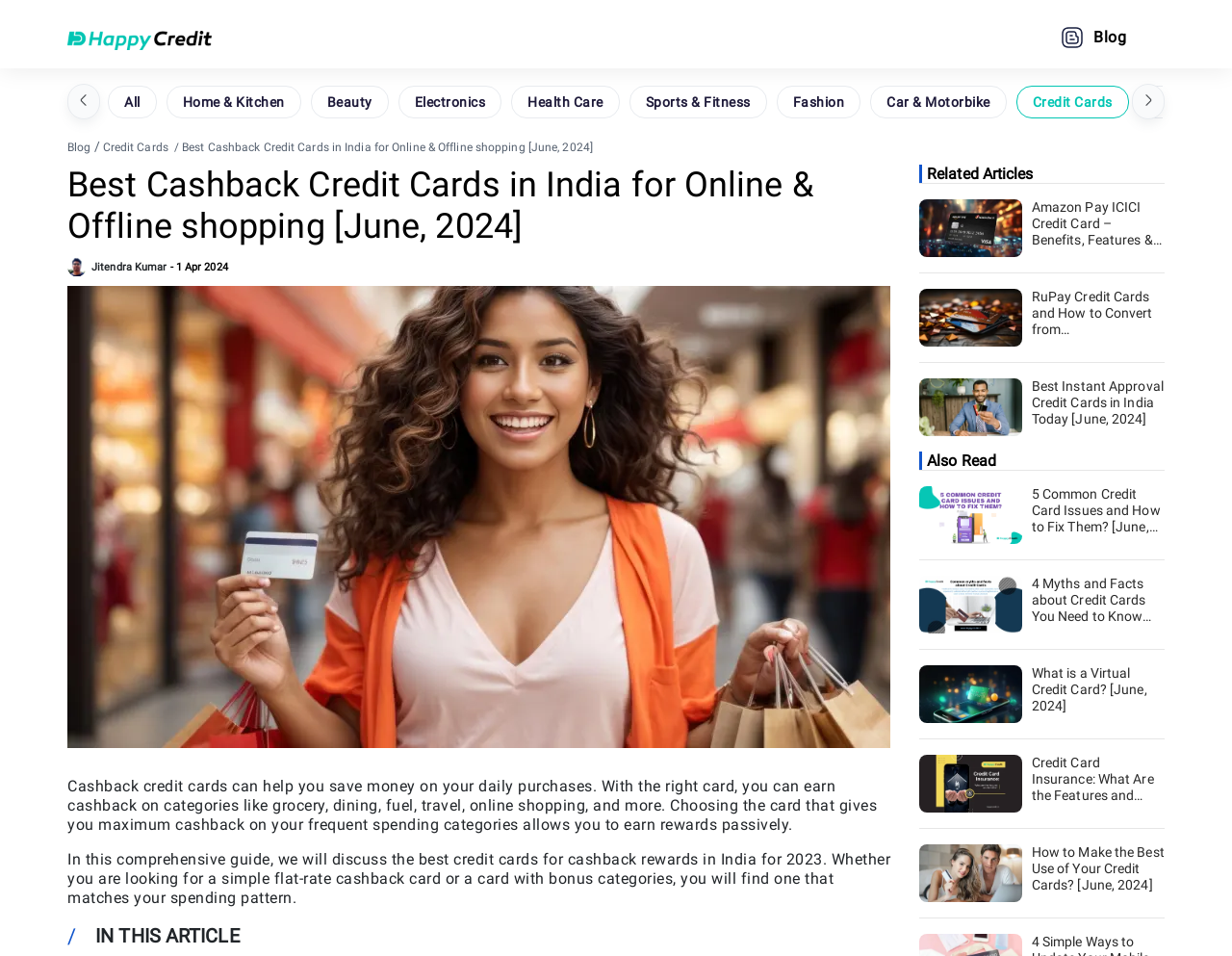Generate a comprehensive description of the contents of the webpage.

This webpage is about the best cashback credit cards in India for online and offline shopping. At the top left corner, there is a HappyCredit logo, and next to it, there is a navigation menu with links to "Blog", "All", and various categories like "Home & Kitchen", "Beauty", and "Electronics". Below the navigation menu, there is a heading that reads "Best Cashback Credit Cards in India for Online & Offline shopping [June, 2024]". 

To the left of the heading, there is an author image and a timestamp indicating when the article was published. Below the heading, there is a brief introduction to cashback credit cards, explaining how they can help users save money on their daily purchases. The introduction is followed by a comprehensive guide to the best credit cards for cashback rewards in India for 2023.

On the right side of the page, there is a section titled "Related Articles" with links to several articles, including "Amazon Pay ICICI Credit Card – Benefits, Features & Apply Online [June, 2024]", "RuPay Credit Cards and How to Convert from Visa/Mastercard [June, 2024]", and "Best Instant Approval Credit Cards in India Today [June, 2024]". Below the "Related Articles" section, there is another section titled "Also Read" with links to more articles, including "5 Common Credit Card Issues and How to Fix Them? [June, 2024]", "4 Myths and Facts about Credit Cards You Need to Know [June, 2024]", and "What is a Virtual Credit Card? [June, 2024]".